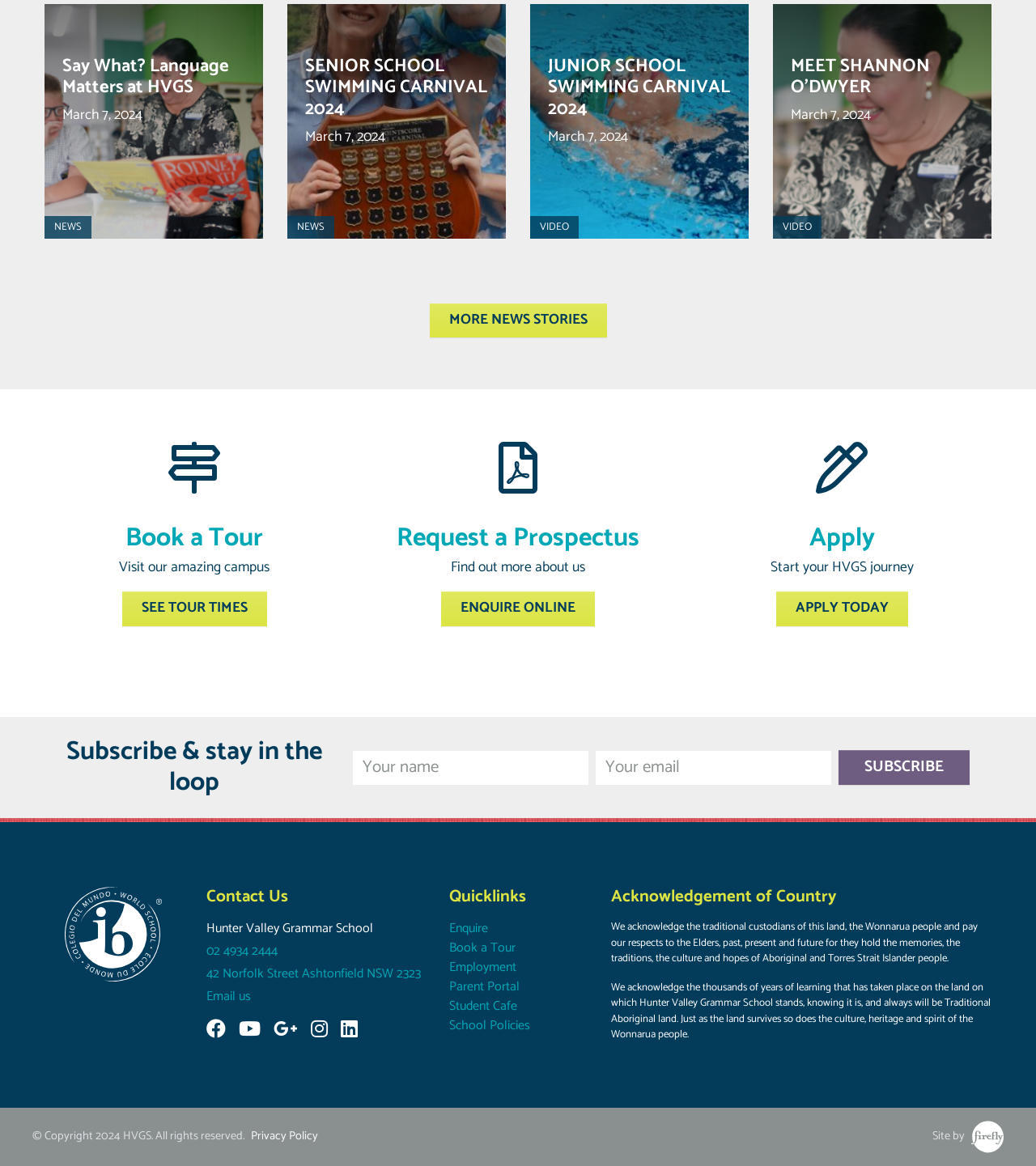Find and indicate the bounding box coordinates of the region you should select to follow the given instruction: "Subscribe to the newsletter".

[0.809, 0.643, 0.936, 0.673]